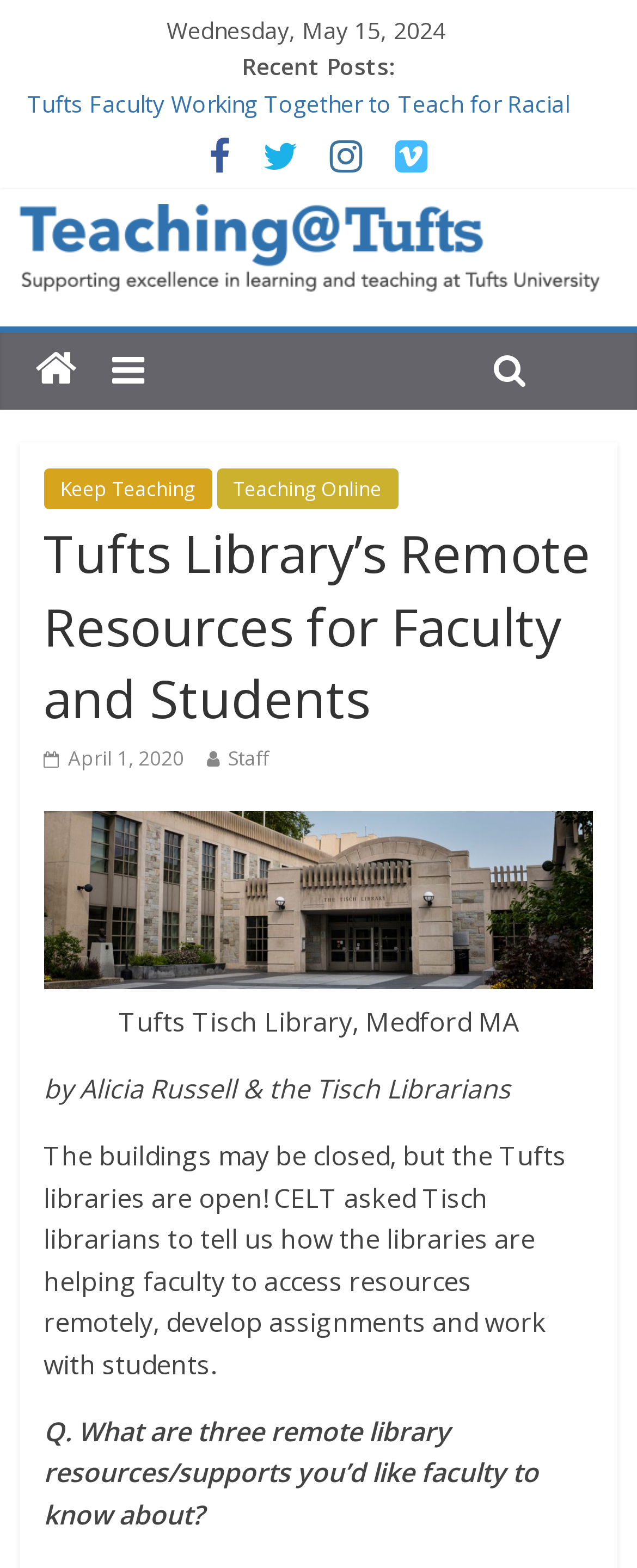Please mark the bounding box coordinates of the area that should be clicked to carry out the instruction: "Click on the 'Staff' link".

[0.358, 0.475, 0.422, 0.493]